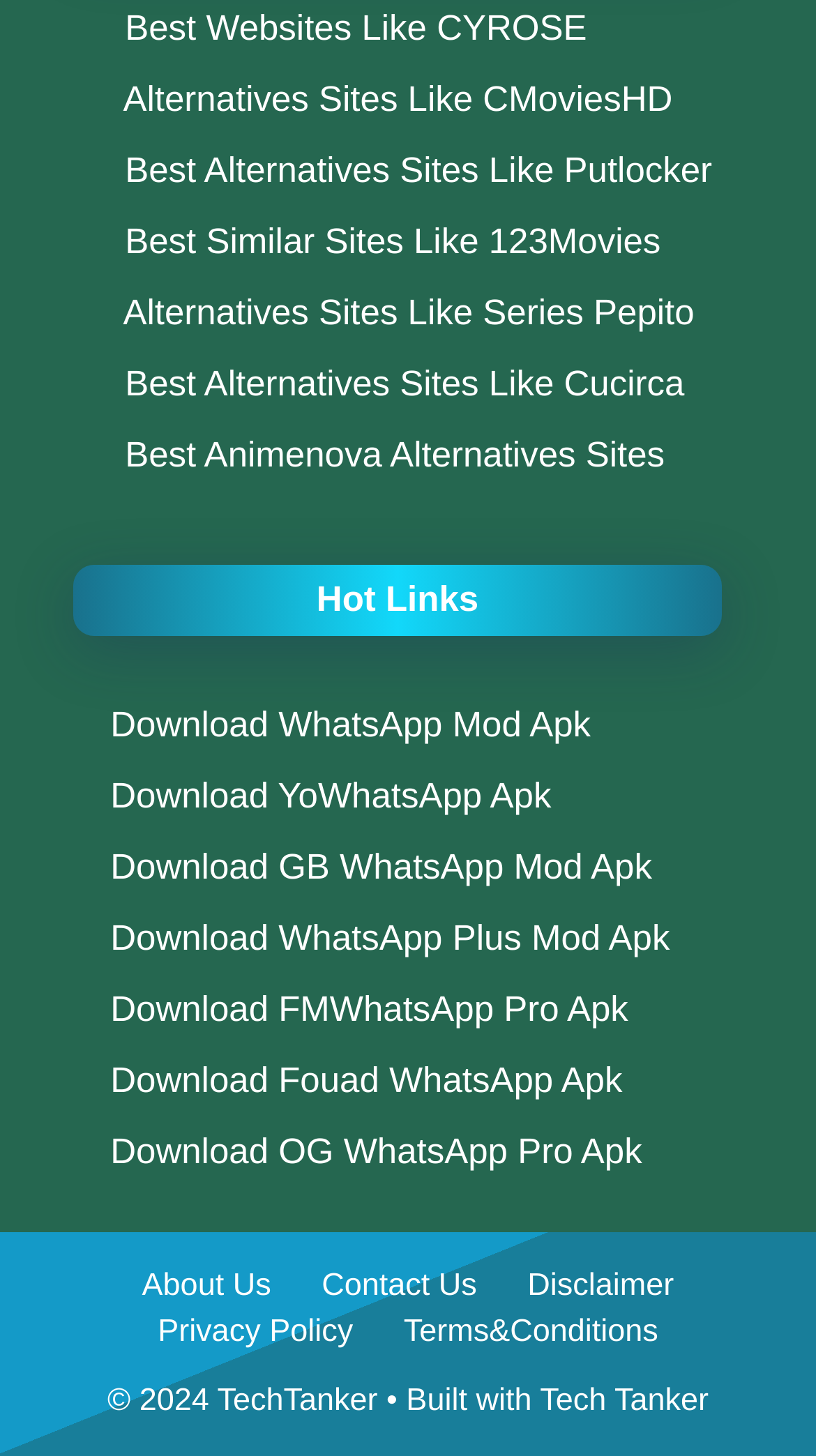Locate the bounding box coordinates of the element that needs to be clicked to carry out the instruction: "Check out Alternatives Sites Like CMoviesHD". The coordinates should be given as four float numbers ranging from 0 to 1, i.e., [left, top, right, bottom].

[0.151, 0.054, 0.824, 0.081]